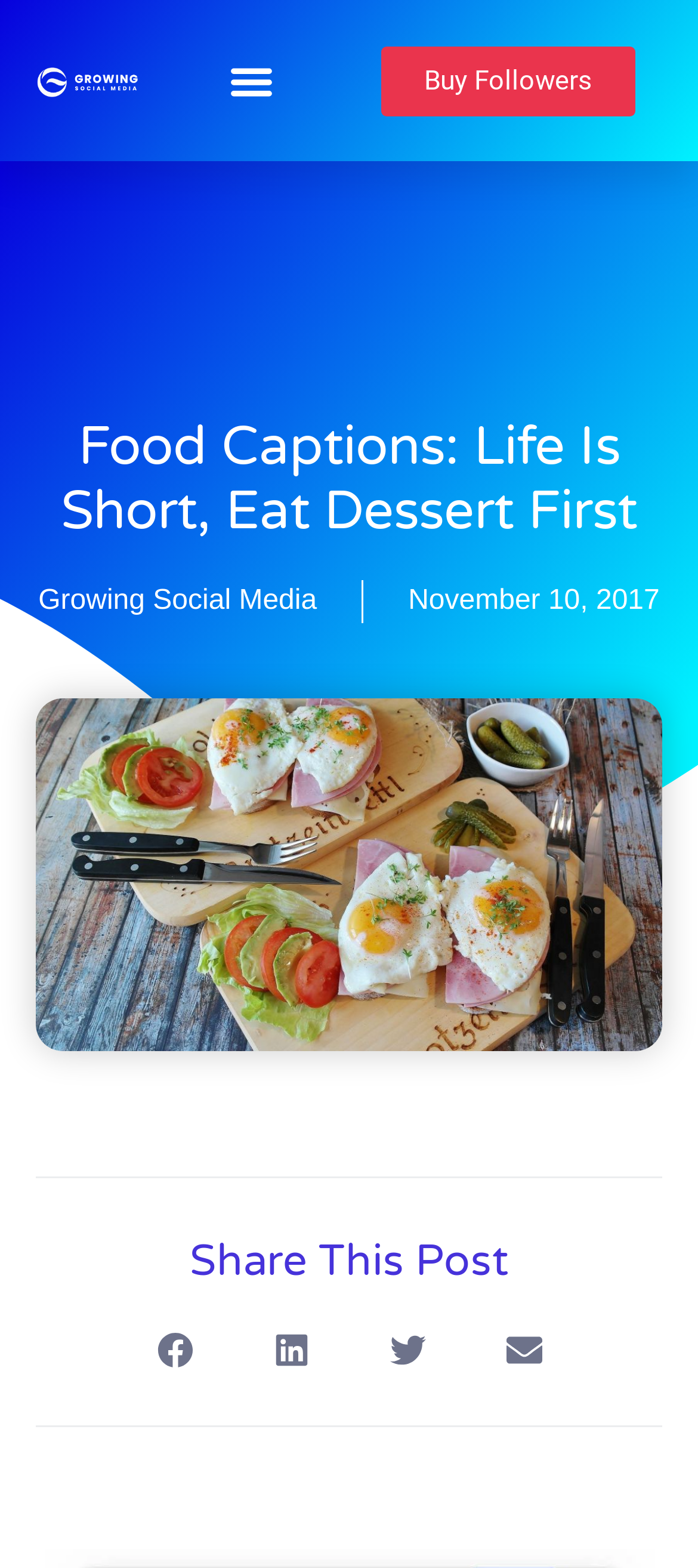What is the purpose of the 'Menu Toggle' button?
Please respond to the question with a detailed and well-explained answer.

The 'Menu Toggle' button is likely used to expand or collapse the menu, allowing users to access different sections of the webpage.